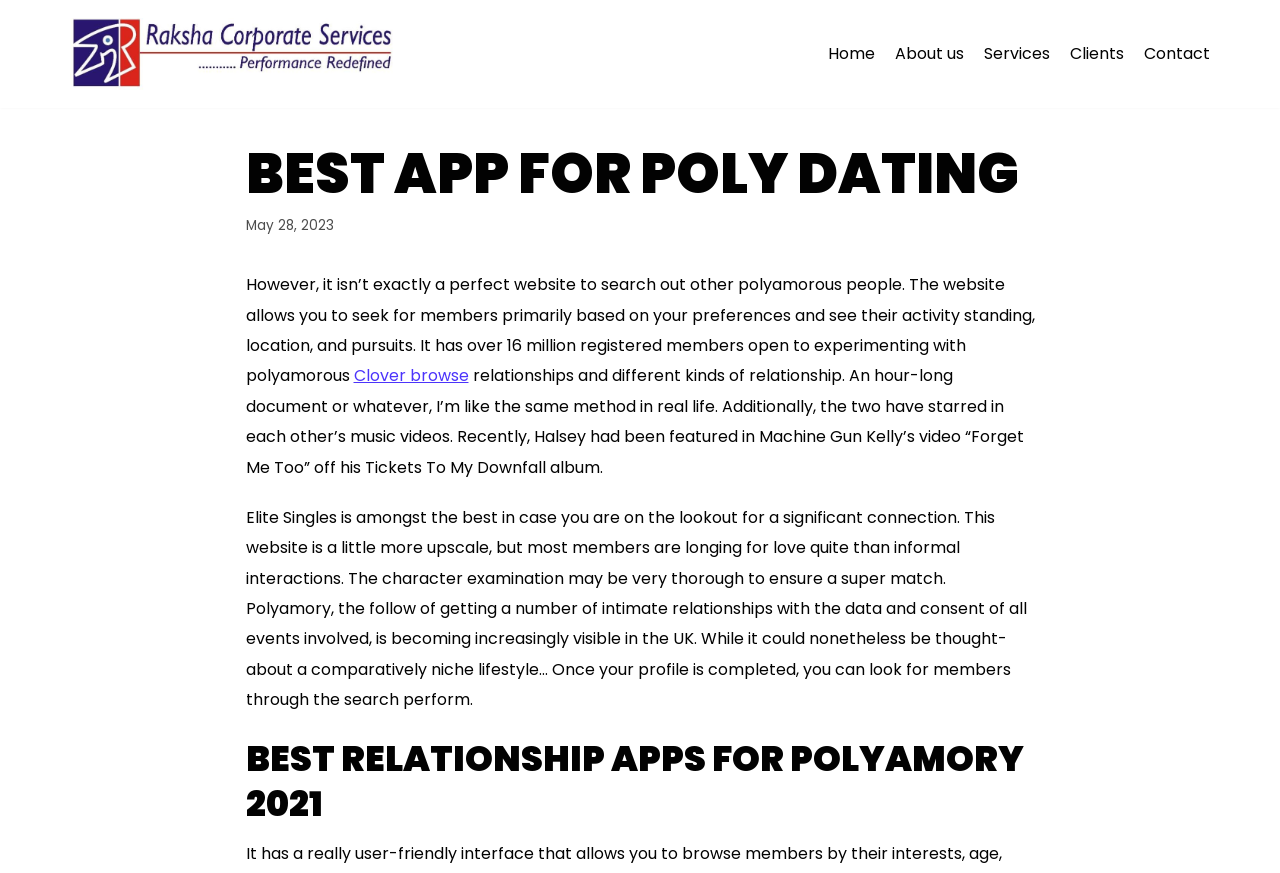Identify the bounding box coordinates for the UI element mentioned here: "About us". Provide the coordinates as four float values between 0 and 1, i.e., [left, top, right, bottom].

[0.699, 0.047, 0.753, 0.077]